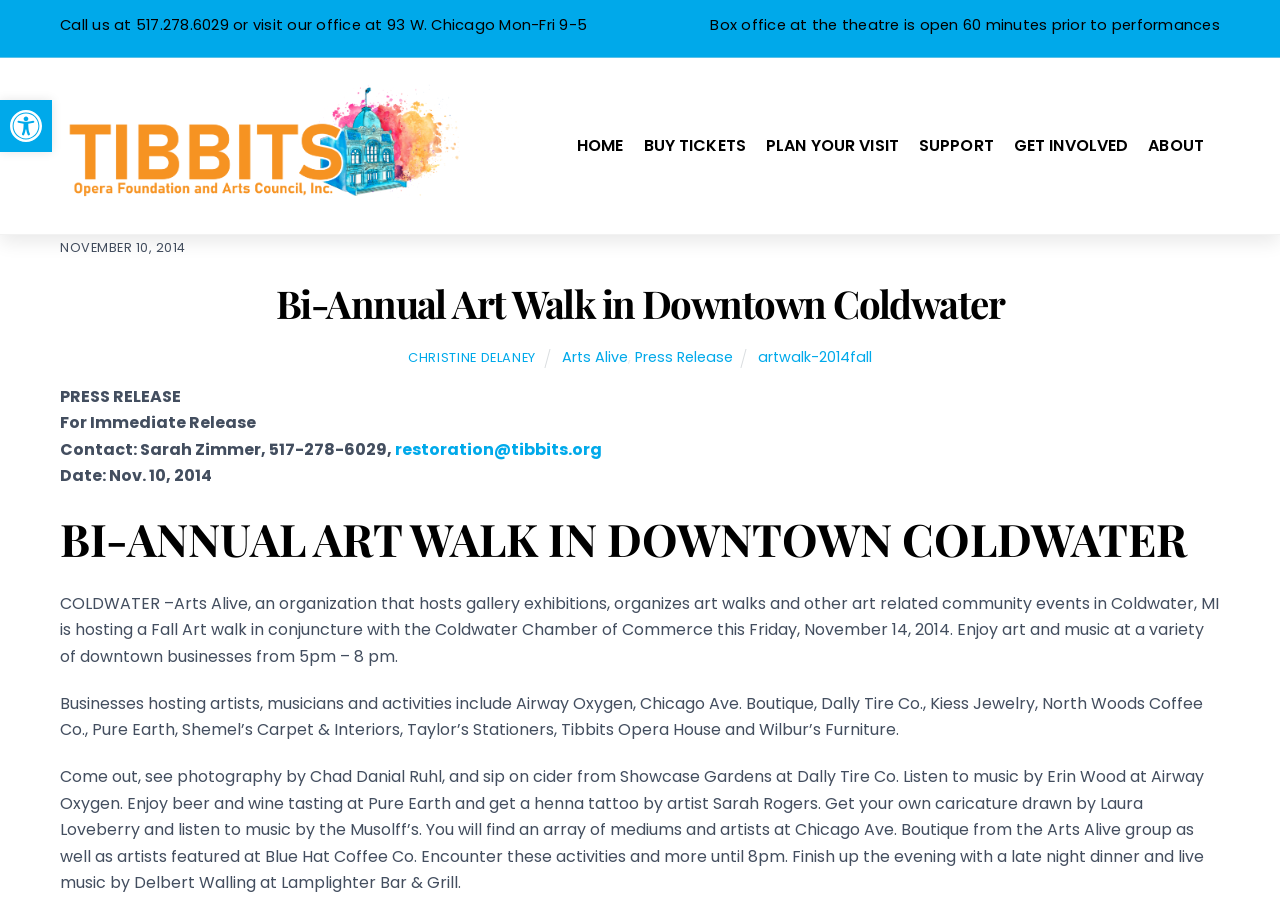Identify the bounding box coordinates necessary to click and complete the given instruction: "Visit the TIBBITS OPERA FOUNDATION AND ARTS COUNCIL, INC. website".

[0.047, 0.186, 0.359, 0.231]